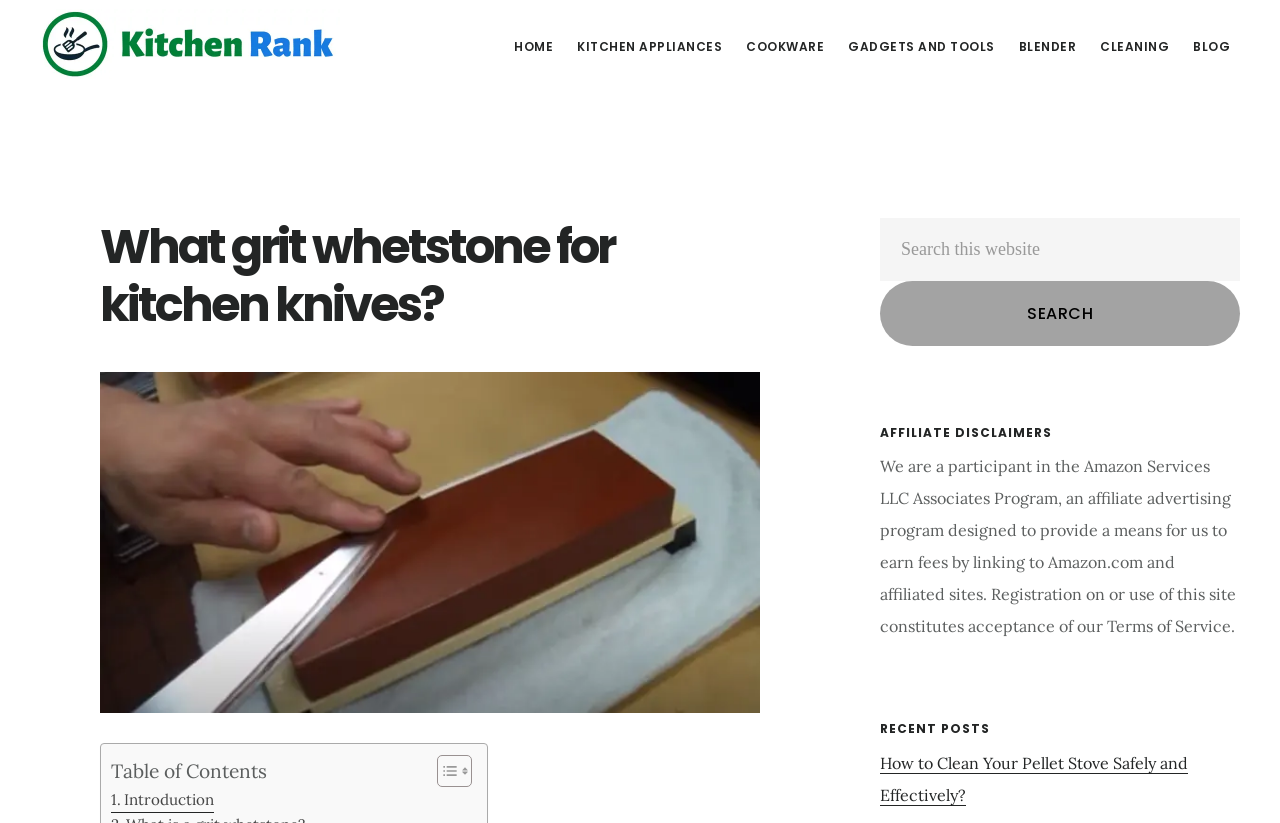Pinpoint the bounding box coordinates of the clickable element needed to complete the instruction: "Toggle Table of Content". The coordinates should be provided as four float numbers between 0 and 1: [left, top, right, bottom].

[0.329, 0.916, 0.364, 0.957]